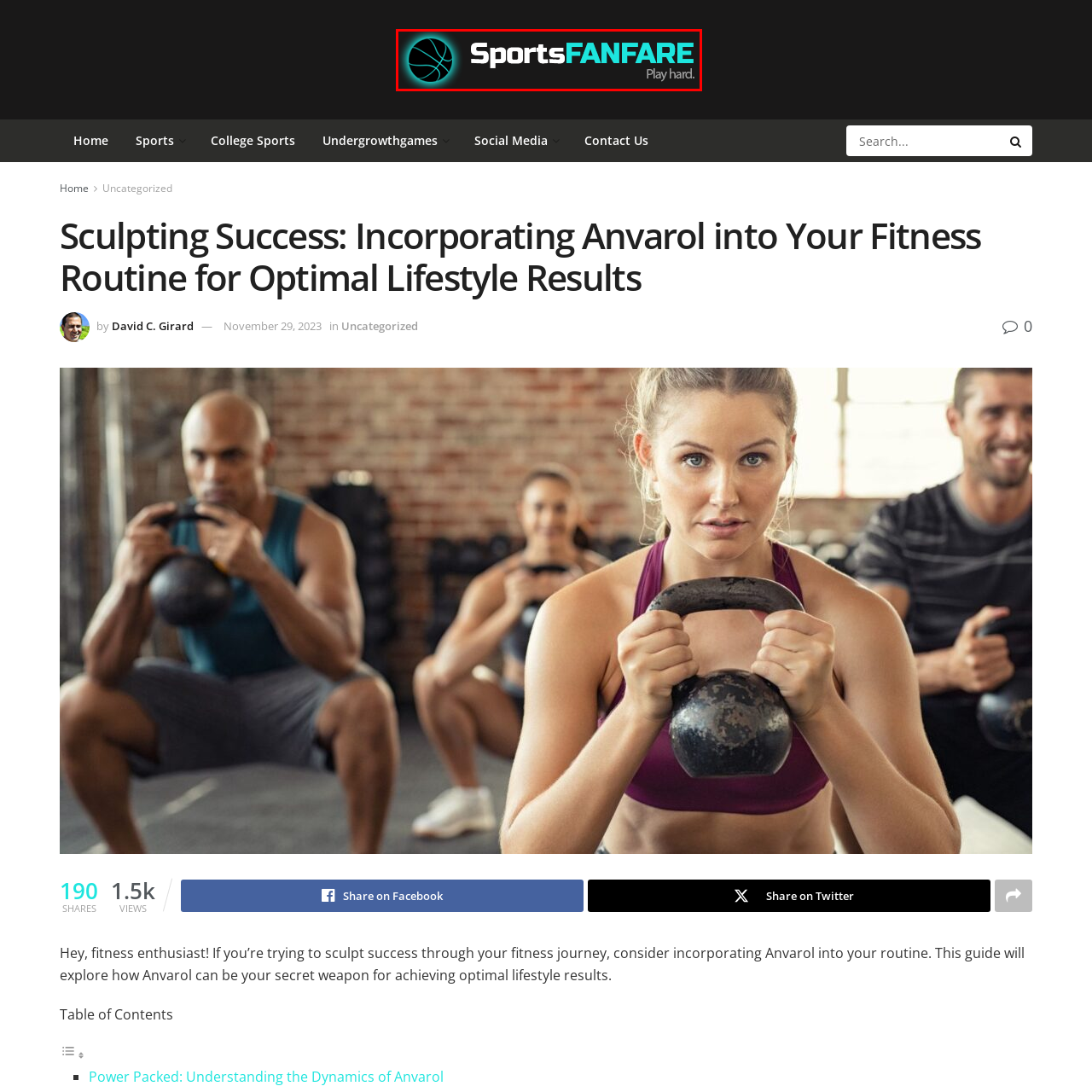What is the style of the logo's typography?  
Concentrate on the image marked with the red box and respond with a detailed answer that is fully based on the content of the image.

The combination of bold typography and dynamic imagery creates an engaging and motivating visual identity, which is a key aspect of the logo's design.